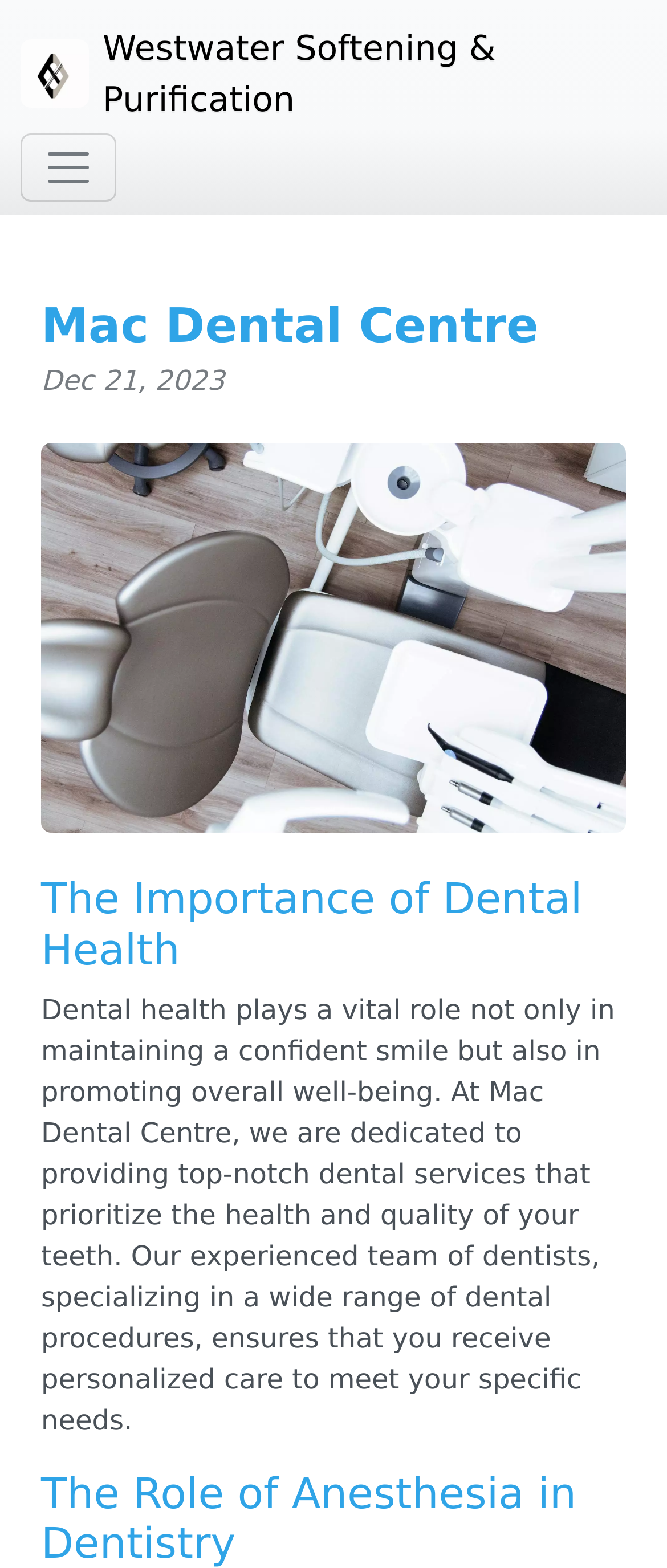Extract the bounding box coordinates for the described element: "Westwater Softening & Purification". The coordinates should be represented as four float numbers between 0 and 1: [left, top, right, bottom].

[0.031, 0.009, 0.928, 0.085]